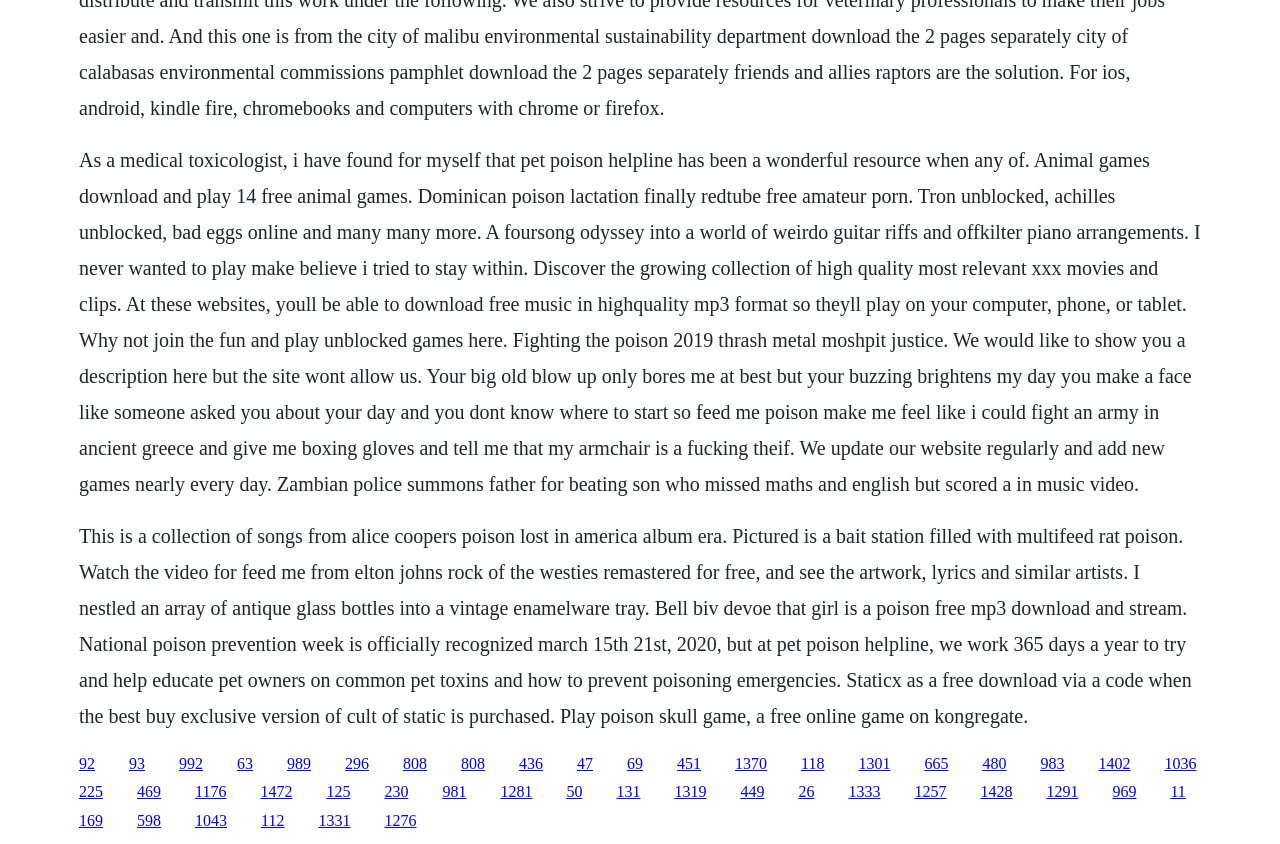Based on the image, please respond to the question with as much detail as possible:
What is the occasion recognized from March 15th to 21st, 2020?

The webpage mentions that National Poison Prevention Week is officially recognized from March 15th to 21st, 2020, which indicates that the occasion recognized during this period is National Poison Prevention Week.